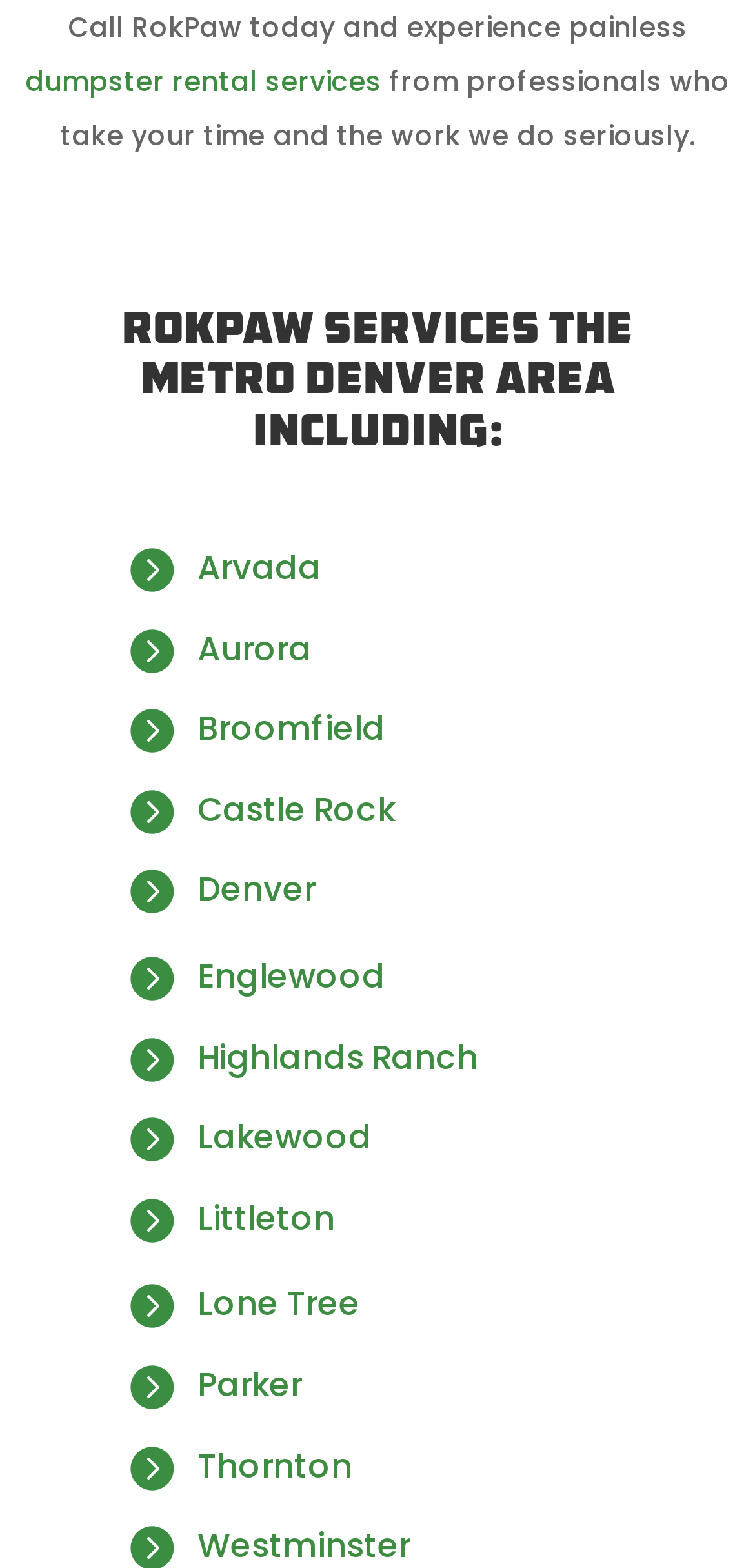What is the location of the text 'from professionals who take your time and the work we do seriously.'?
Utilize the image to construct a detailed and well-explained answer.

The answer can be found by analyzing the bounding box coordinates of the elements. The StaticText 'from professionals who take your time and the work we do seriously.' has a y1 coordinate of 0.039, which is greater than the y1 coordinate of the link 'dumpster rental services' which is 0.033, indicating that the text is located below the link.